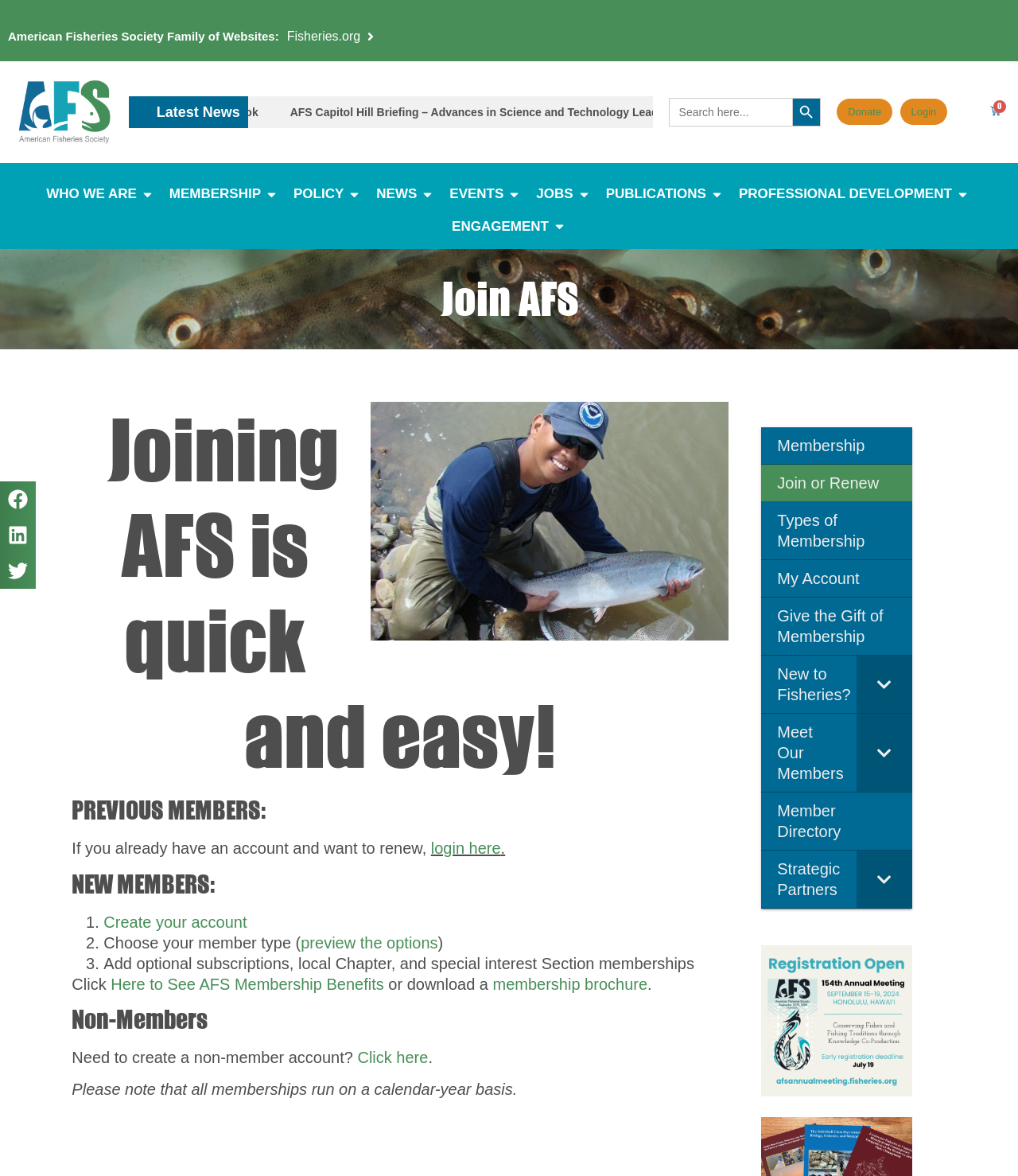What types of membership are available?
Please use the image to provide an in-depth answer to the question.

I found the answer by looking at the section 'NEW MEMBERS:' on the webpage, which mentions choosing a member type. There is also a link to 'preview the options', suggesting that there are various types of membership available.